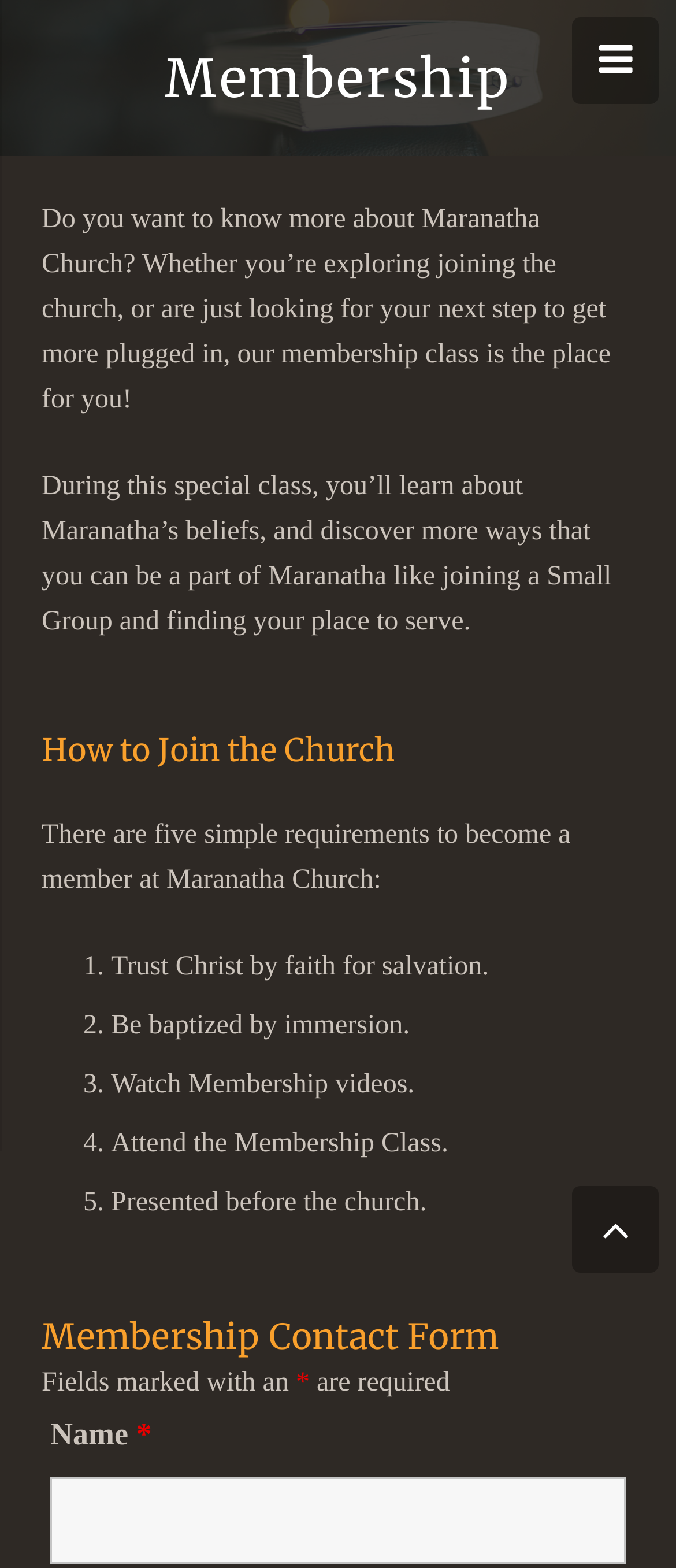Locate the UI element that matches the description aria-describedby="nf-error-18" name="nf-field-18-textbox" in the webpage screenshot. Return the bounding box coordinates in the format (top-left x, top-left y, bottom-right x, bottom-right y), with values ranging from 0 to 1.

[0.074, 0.942, 0.926, 0.998]